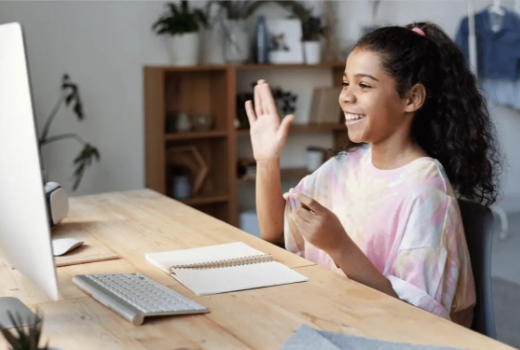Kindly respond to the following question with a single word or a brief phrase: 
What is on the desk?

Notebook and keyboard